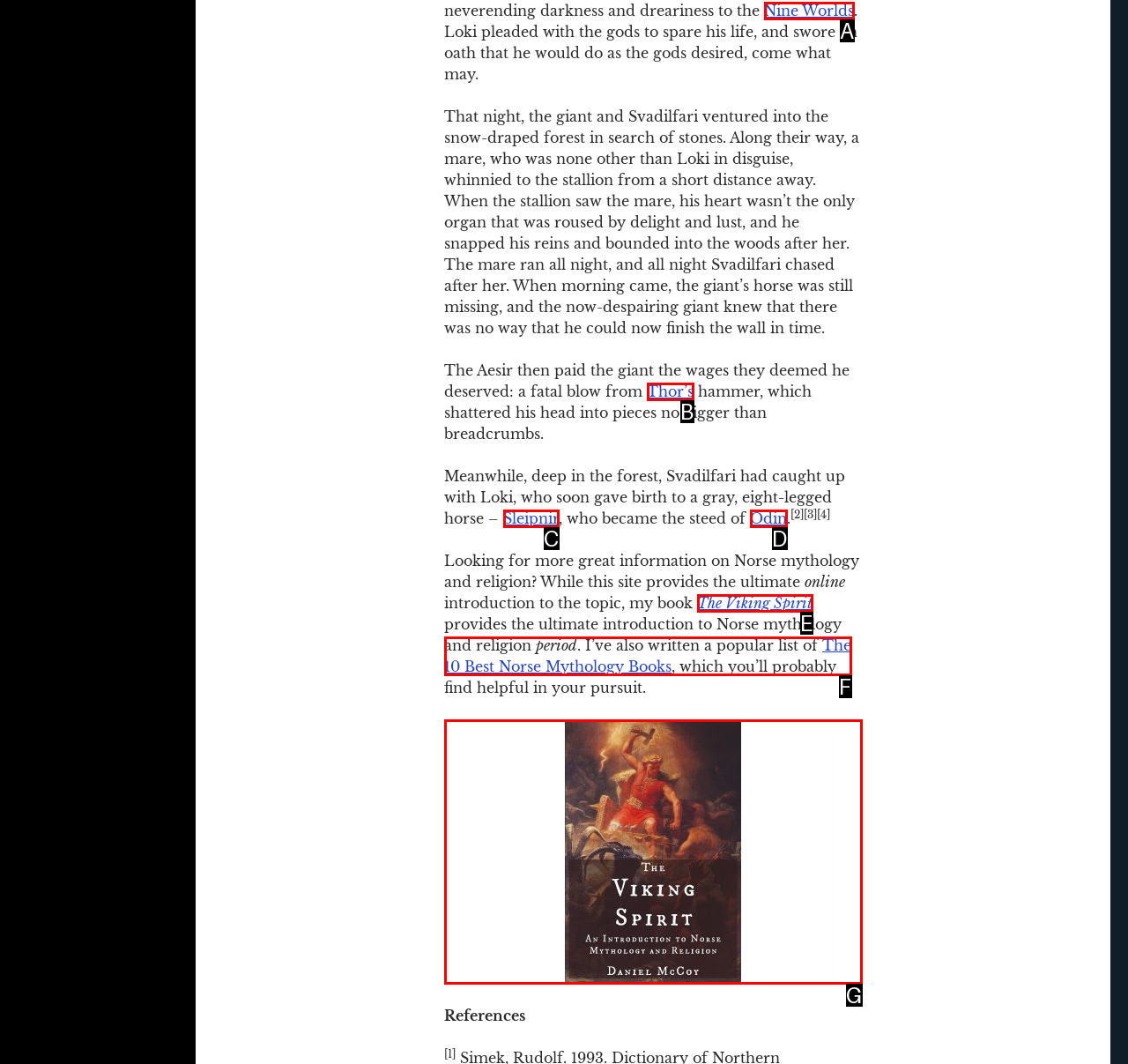Identify the letter corresponding to the UI element that matches this description: Nine Worlds
Answer using only the letter from the provided options.

A